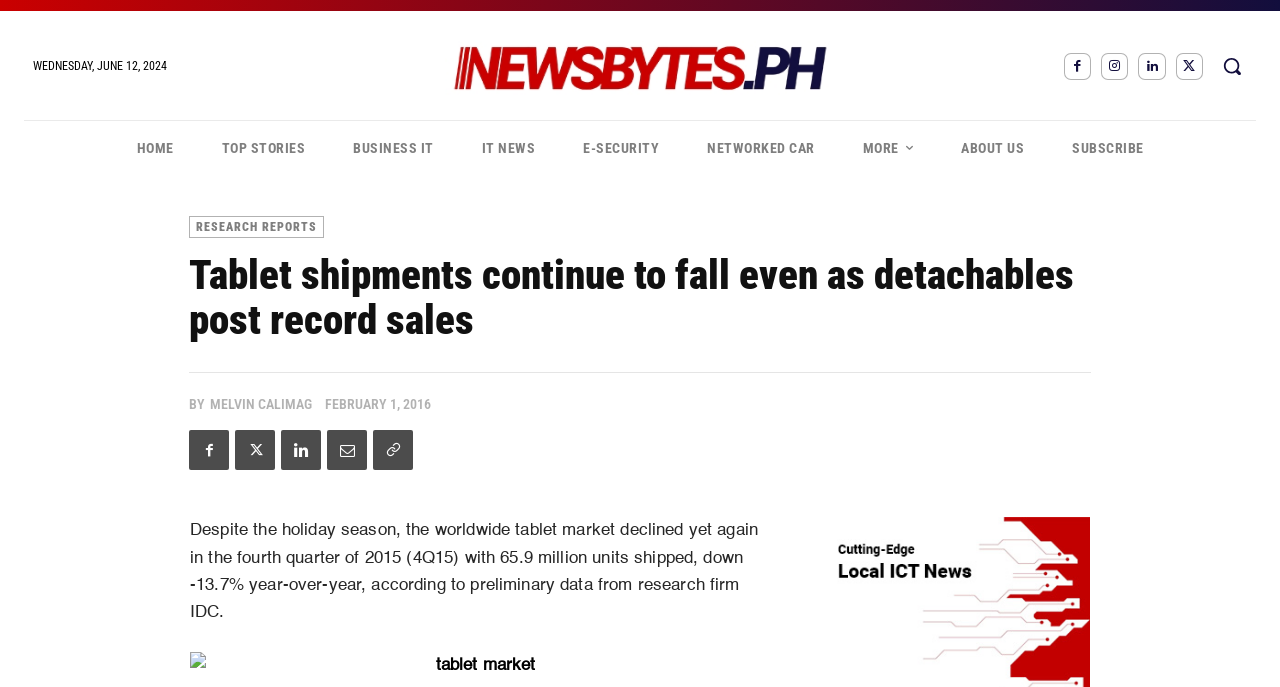Please determine the bounding box coordinates of the element's region to click in order to carry out the following instruction: "Search for something". The coordinates should be four float numbers between 0 and 1, i.e., [left, top, right, bottom].

[0.944, 0.061, 0.981, 0.131]